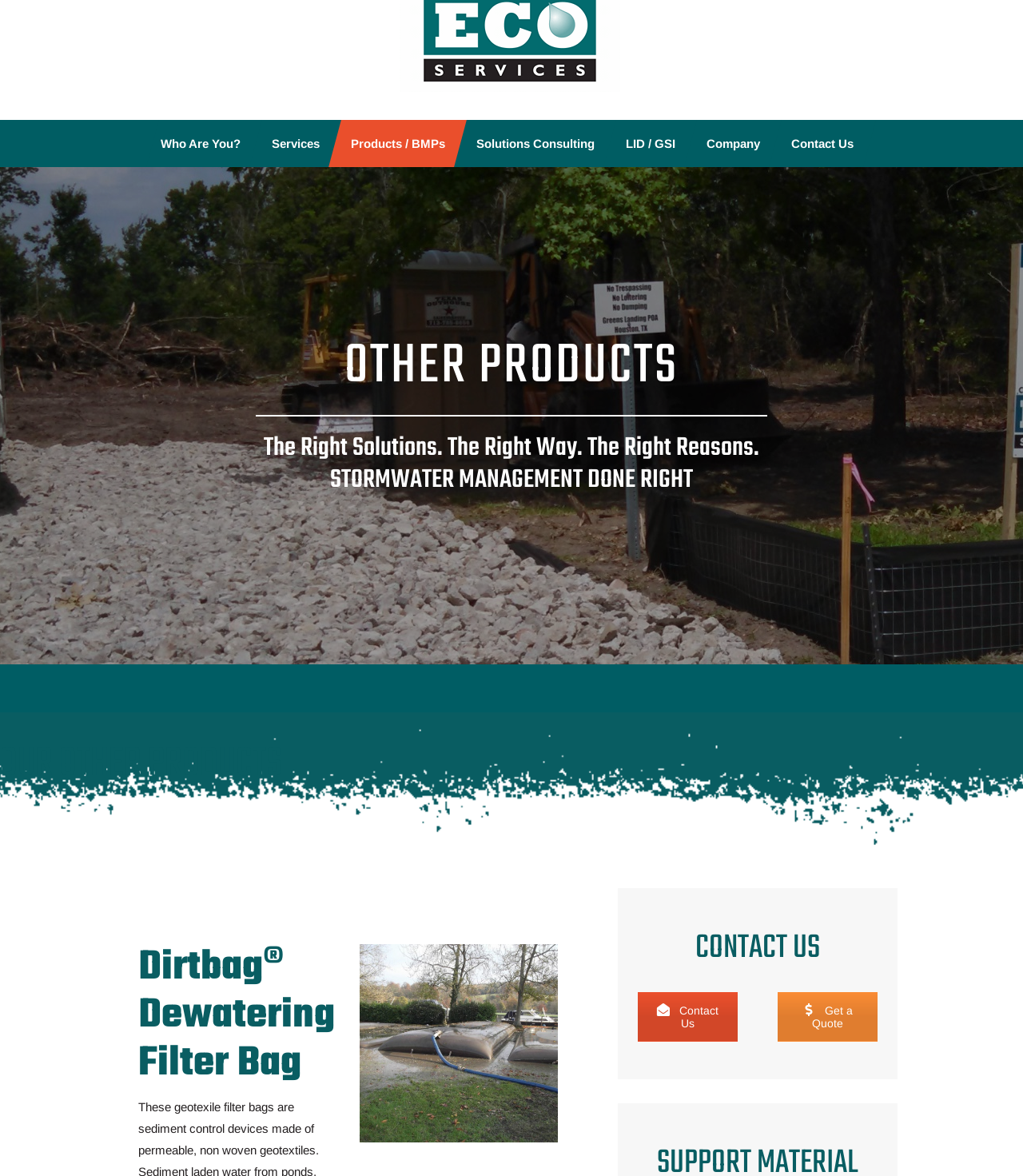Refer to the screenshot and give an in-depth answer to this question: What is the company name on the top left?

I found the company name by looking at the top left section of the webpage, where I saw a logo and a text 'Construction EcoServices'.